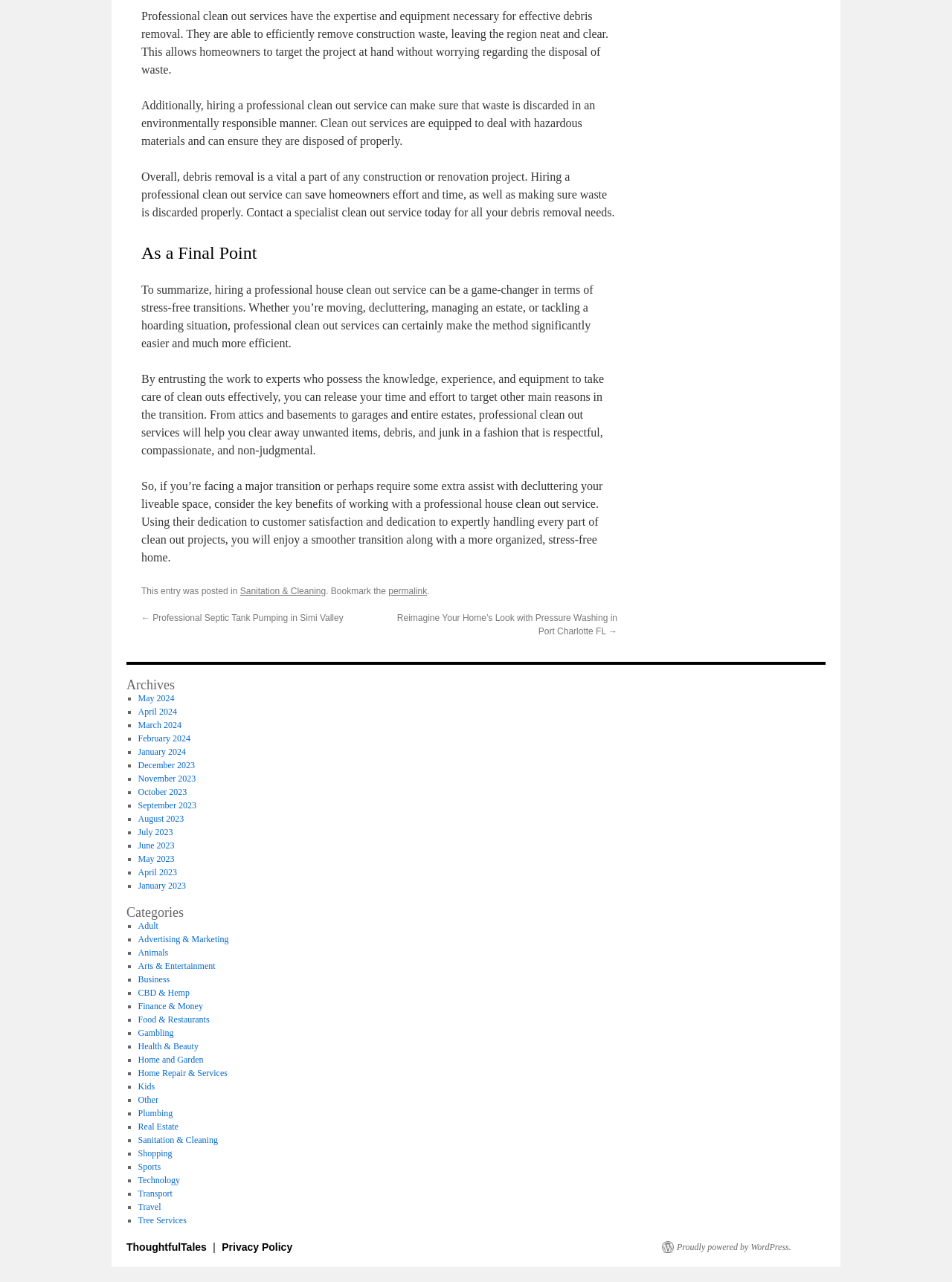Calculate the bounding box coordinates of the UI element given the description: "Travel".

[0.145, 0.937, 0.169, 0.945]